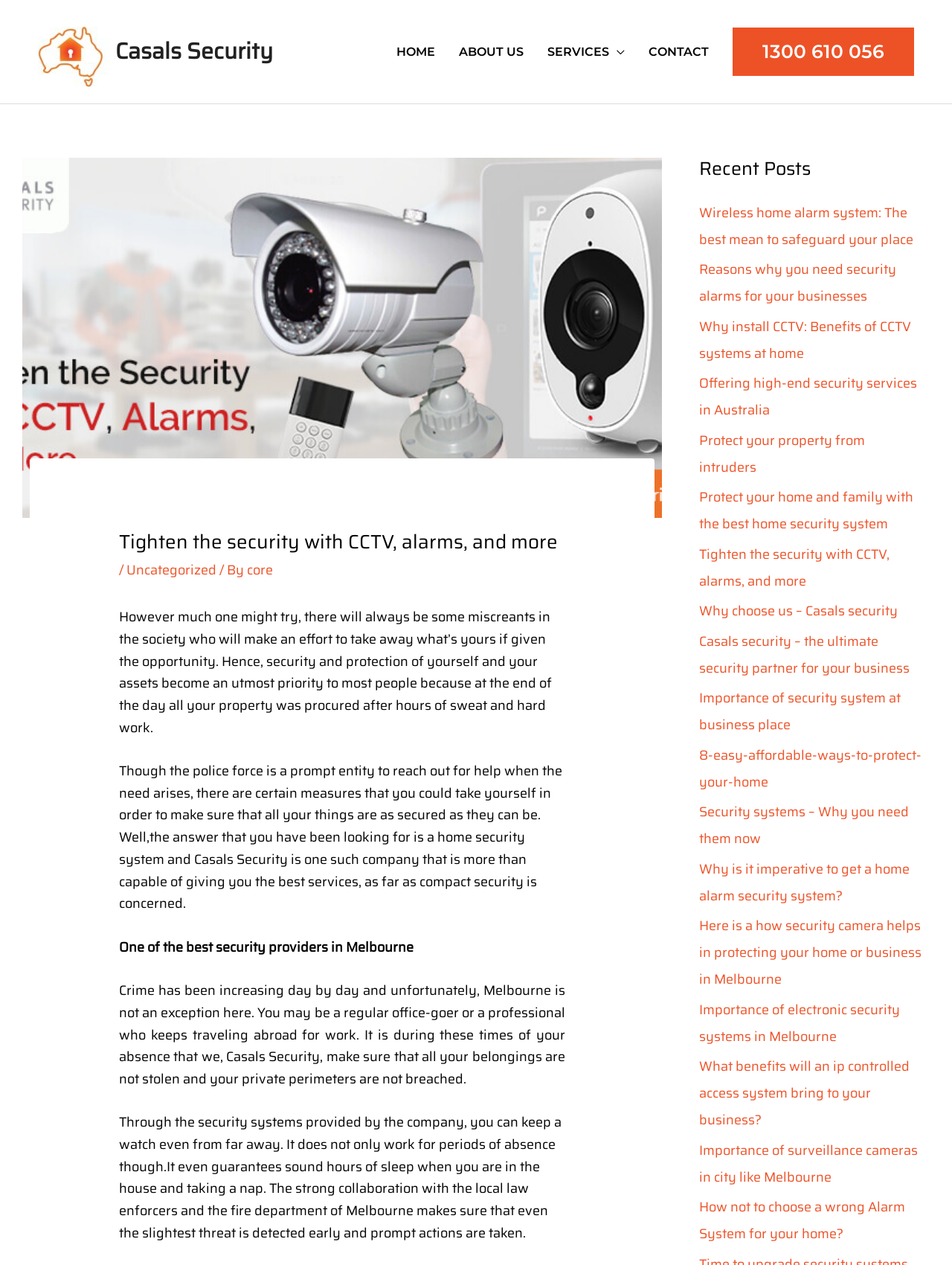What is the location of the company's services?
Using the image, provide a detailed and thorough answer to the question.

The location of the company's services can be inferred from the text 'One of the best security providers in Melbourne' which suggests that the company provides its services in Melbourne.